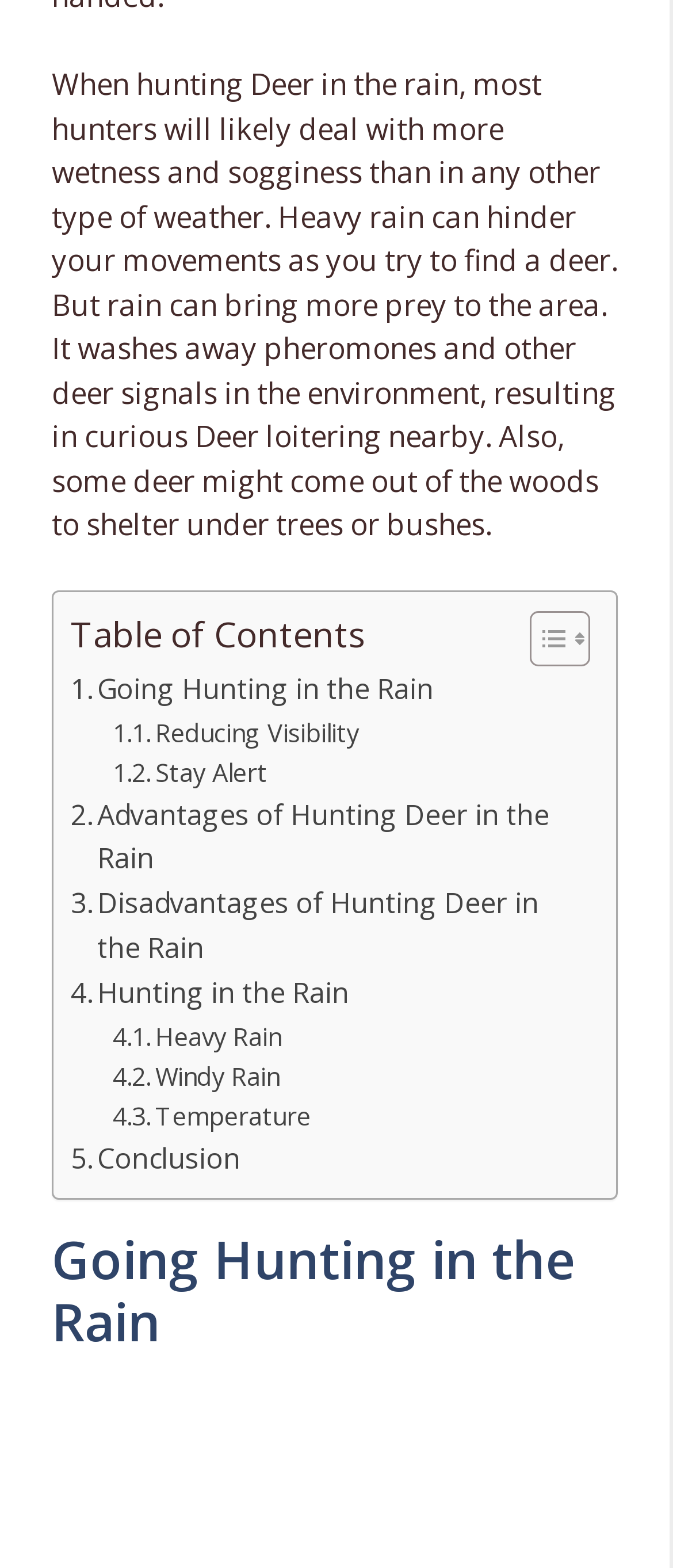What do deer do when it rains?
Give a comprehensive and detailed explanation for the question.

According to the text, 'some deer might come out of the woods to shelter under trees or bushes' when it rains, suggesting that they seek shelter from the rain.